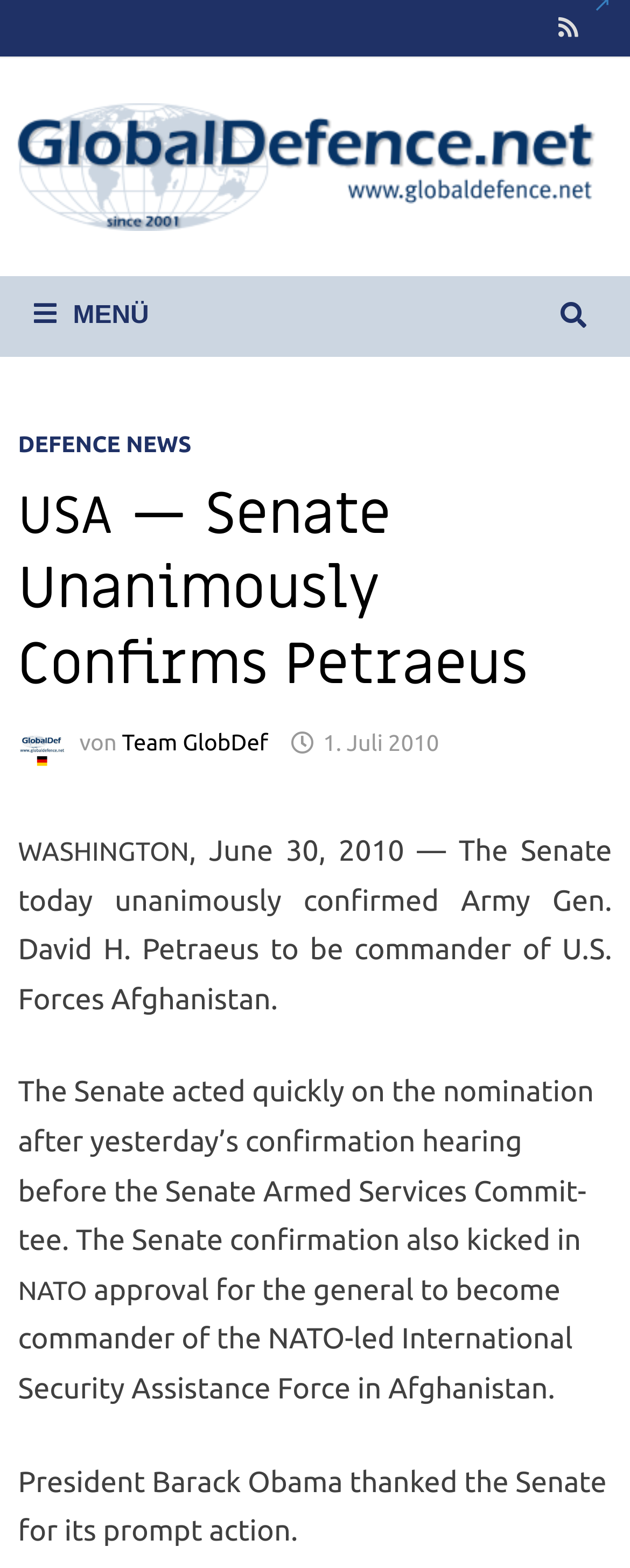Create a detailed narrative of the webpage’s visual and textual elements.

The webpage appears to be a news article from GlobalDefence.net, a website focused on defense news. At the top-right corner, there is a link with an arrow icon, and next to it, a link with the website's name and a corresponding image. Below these elements, a button labeled "MENÜ" is located, which expands to reveal a menu with a link to "DEFENCE NEWS".

The main content of the webpage is a news article with a heading that reads "USA — Senate Unanimously Confirms Petraeus". Above the heading, there is an image of the "Team GlobDef" logo. The article's author, "Team GlobDef", is credited below the heading, along with the date "1. Juli 2010".

The article's content is divided into paragraphs, with the first paragraph describing the Senate's confirmation of Army Gen. David H. Petraeus as the commander of U.S. Forces Afghanistan. The subsequent paragraphs provide more details about the confirmation process and the reactions of President Barack Obama.

Throughout the article, there are no images other than the website's logo and the "Team GlobDef" logo. The layout is primarily text-based, with a focus on conveying the news content.